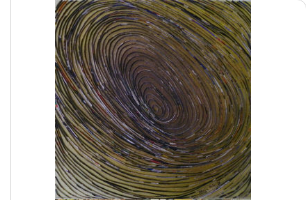Give a detailed account of the elements present in the image.

The image depicts a captivating abstract artwork titled "Whirlpool," created by artist Neelu Patel. The painting features a swirling pattern that draws the viewer's eye into its depths, characterized by an interplay of warm and cool colors that blend seamlessly. The dynamic spiral motif evokes a sense of movement and depth, inviting interpretation and reflection.

Presented on a canvas with dimensions of 18 x 18 inches, this mixed media piece is priced at ₹55,440. The overall design elegantly reflects the artist's unique style and technique, making it a striking addition to any art collection.